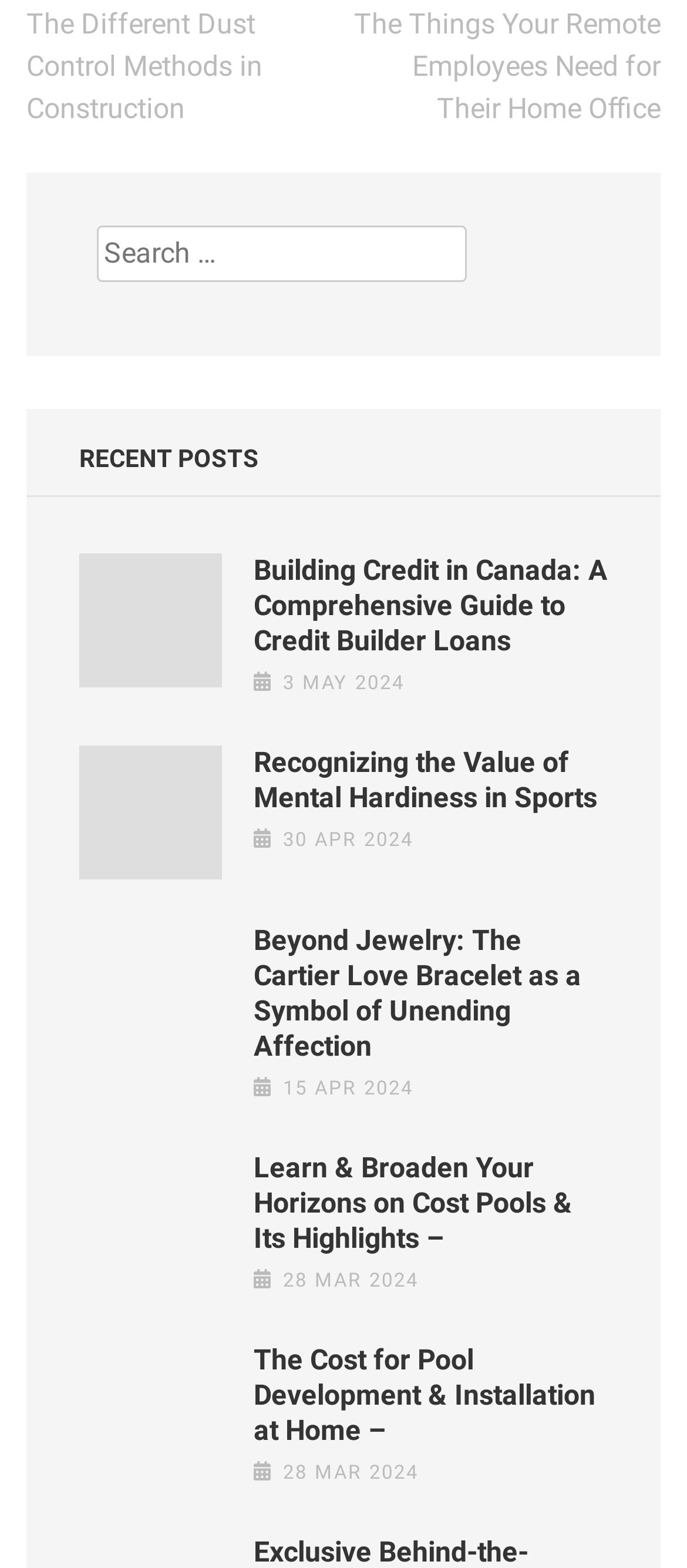Given the description "15 Apr 2024", determine the bounding box of the corresponding UI element.

[0.412, 0.686, 0.602, 0.701]